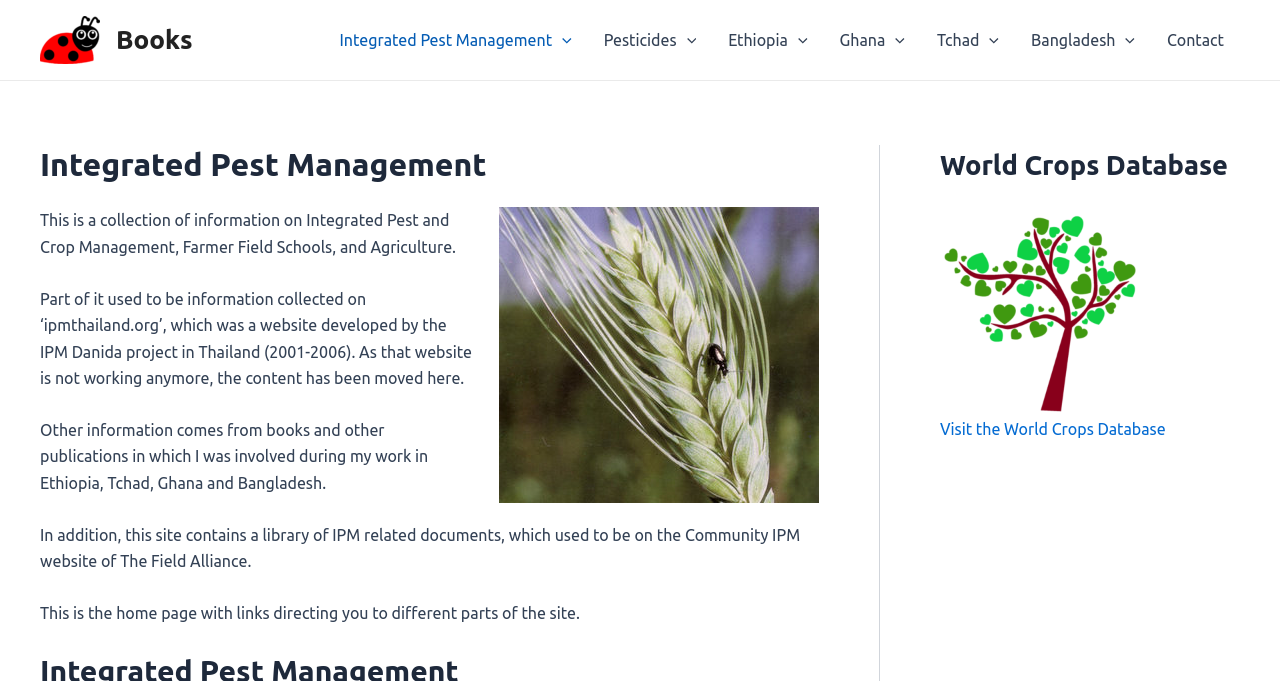Please identify the bounding box coordinates of the clickable area that will fulfill the following instruction: "Check the website of Elegant Themes". The coordinates should be in the format of four float numbers between 0 and 1, i.e., [left, top, right, bottom].

None